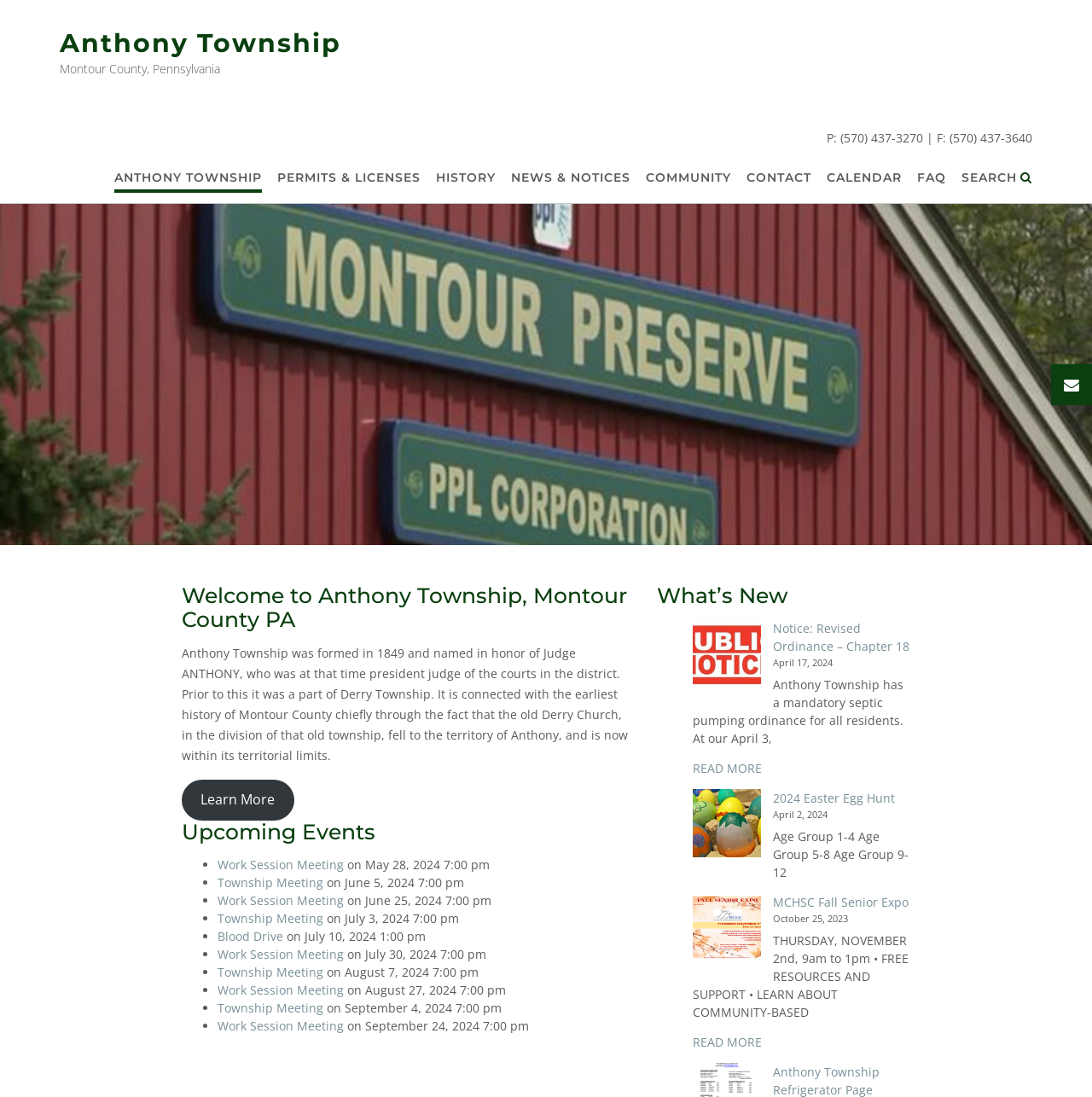Please locate the bounding box coordinates of the element's region that needs to be clicked to follow the instruction: "View the 'PERMITS & LICENSES' page". The bounding box coordinates should be provided as four float numbers between 0 and 1, i.e., [left, top, right, bottom].

[0.254, 0.154, 0.385, 0.17]